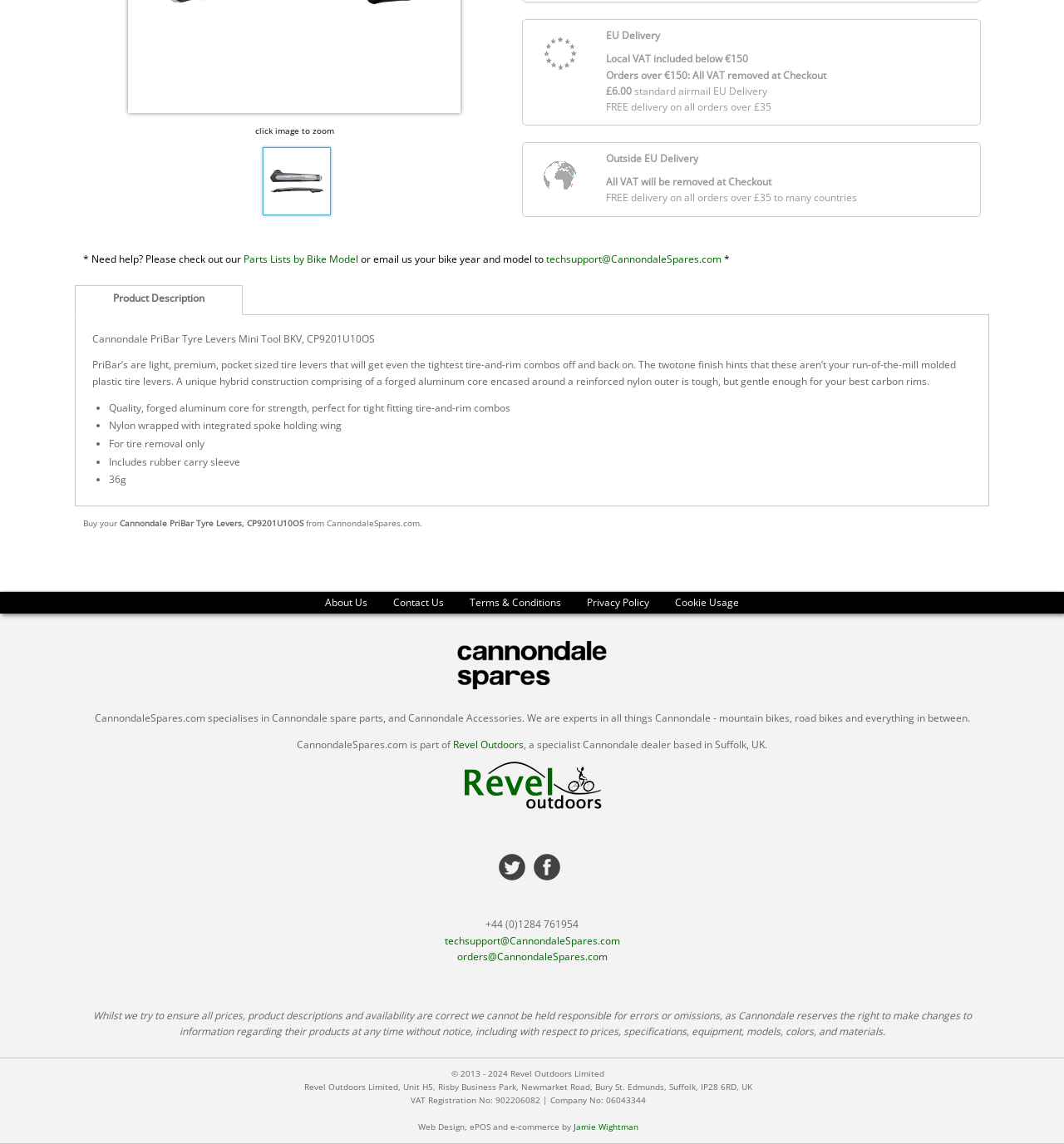Extract the bounding box coordinates for the HTML element that matches this description: "orders@CannondaleSpares.com". The coordinates should be four float numbers between 0 and 1, i.e., [left, top, right, bottom].

[0.429, 0.83, 0.571, 0.842]